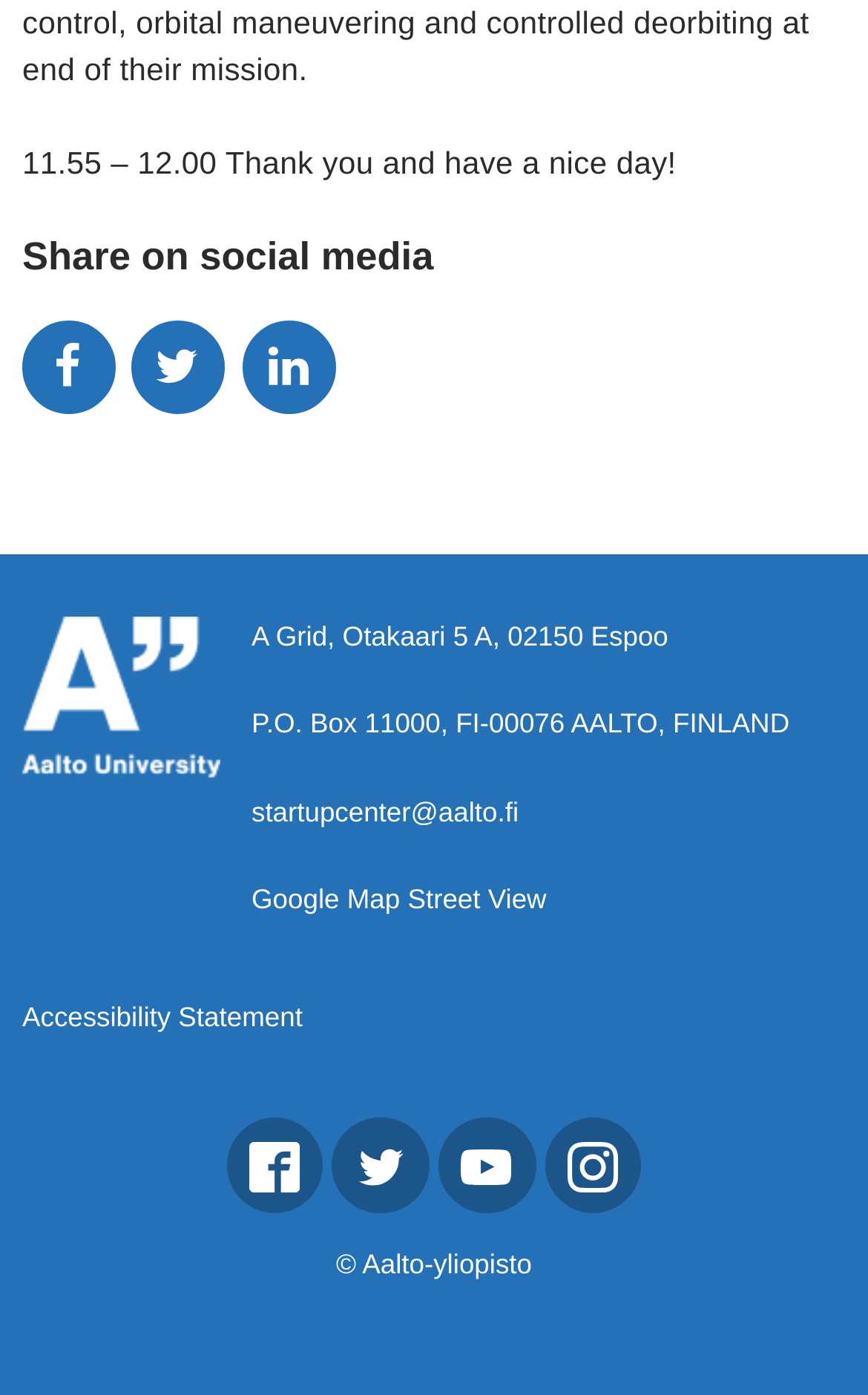Can you specify the bounding box coordinates for the region that should be clicked to fulfill this instruction: "Send an email to startupcenter@aalto.fi".

[0.29, 0.571, 0.598, 0.593]